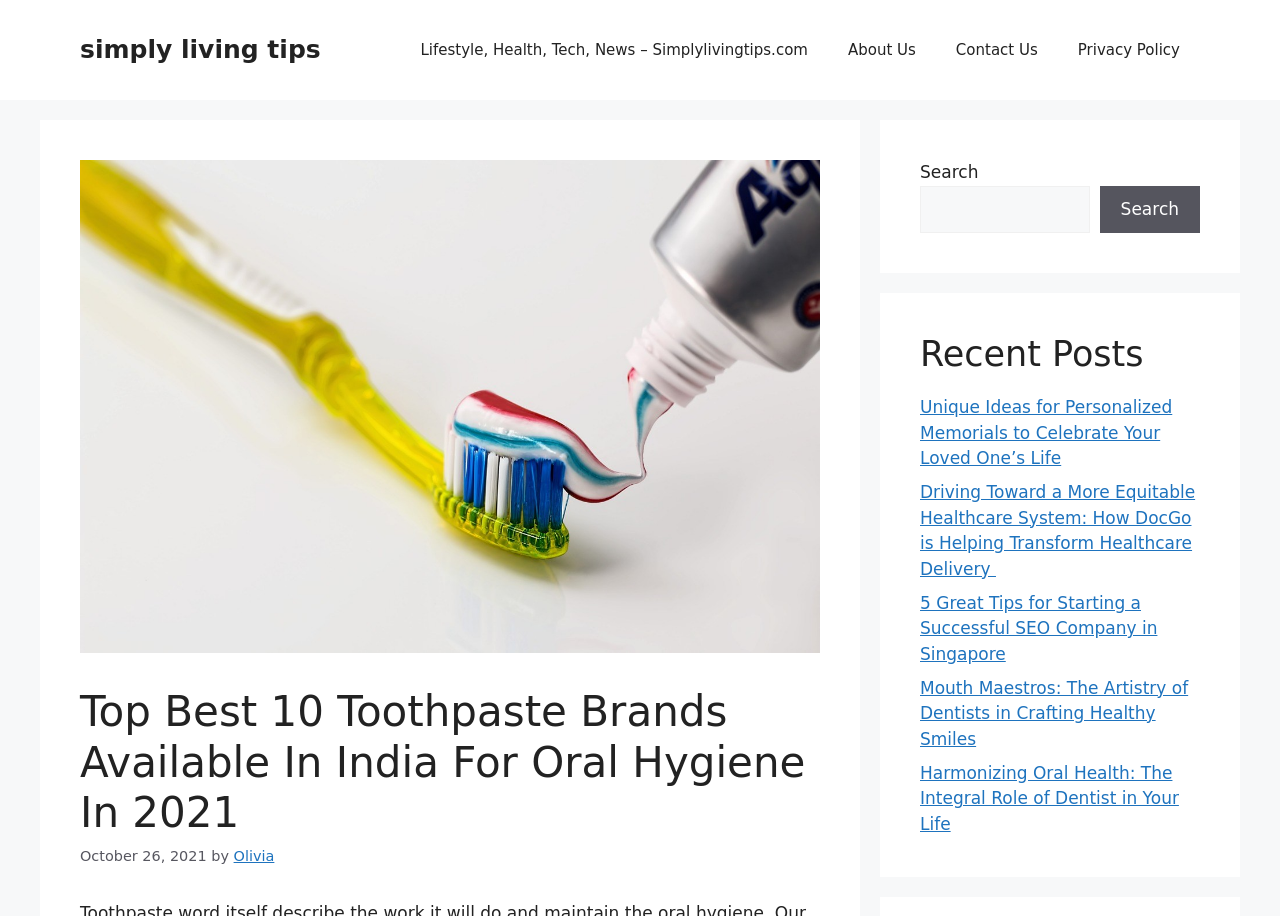Refer to the image and answer the question with as much detail as possible: What is the category of the website?

I determined the category of the website by looking at the navigation links at the top of the page, which include 'Lifestyle, Health, Tech, News'. This suggests that the website is a blog or news site that covers a range of topics related to lifestyle, health, technology, and news.